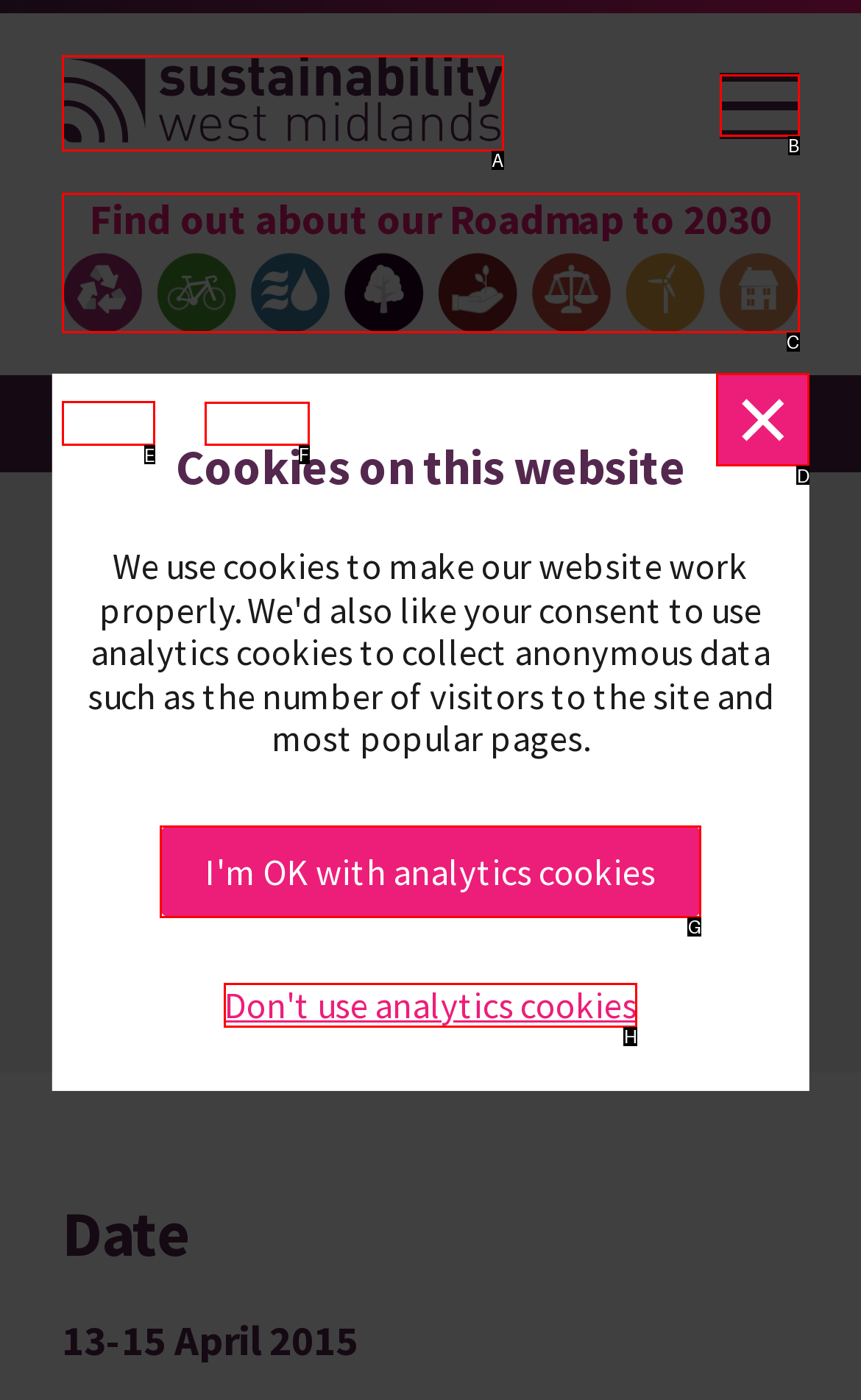To perform the task "View the event details", which UI element's letter should you select? Provide the letter directly.

F